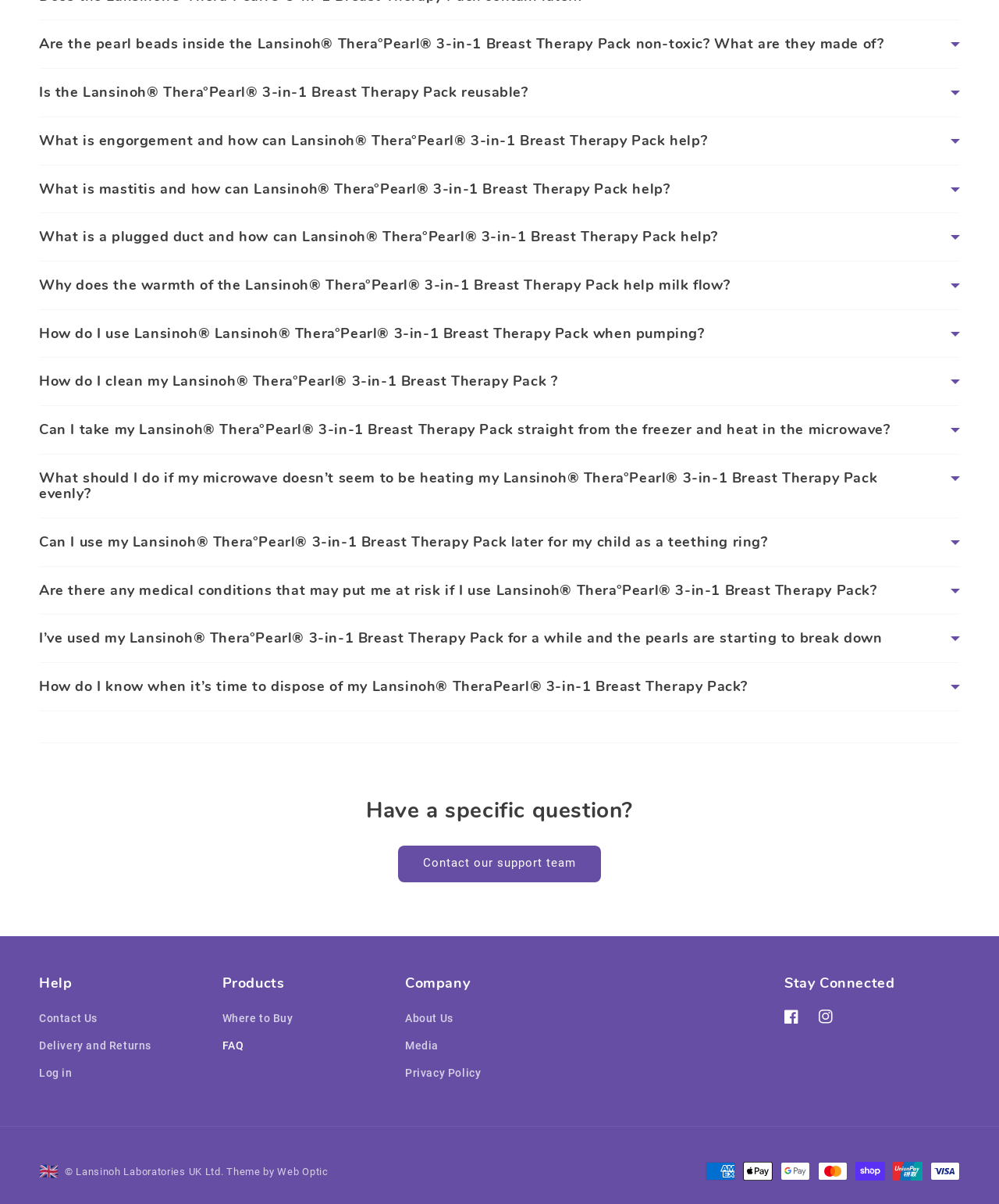Please identify the bounding box coordinates of the clickable element to fulfill the following instruction: "Click the 'Home' link". The coordinates should be four float numbers between 0 and 1, i.e., [left, top, right, bottom].

None